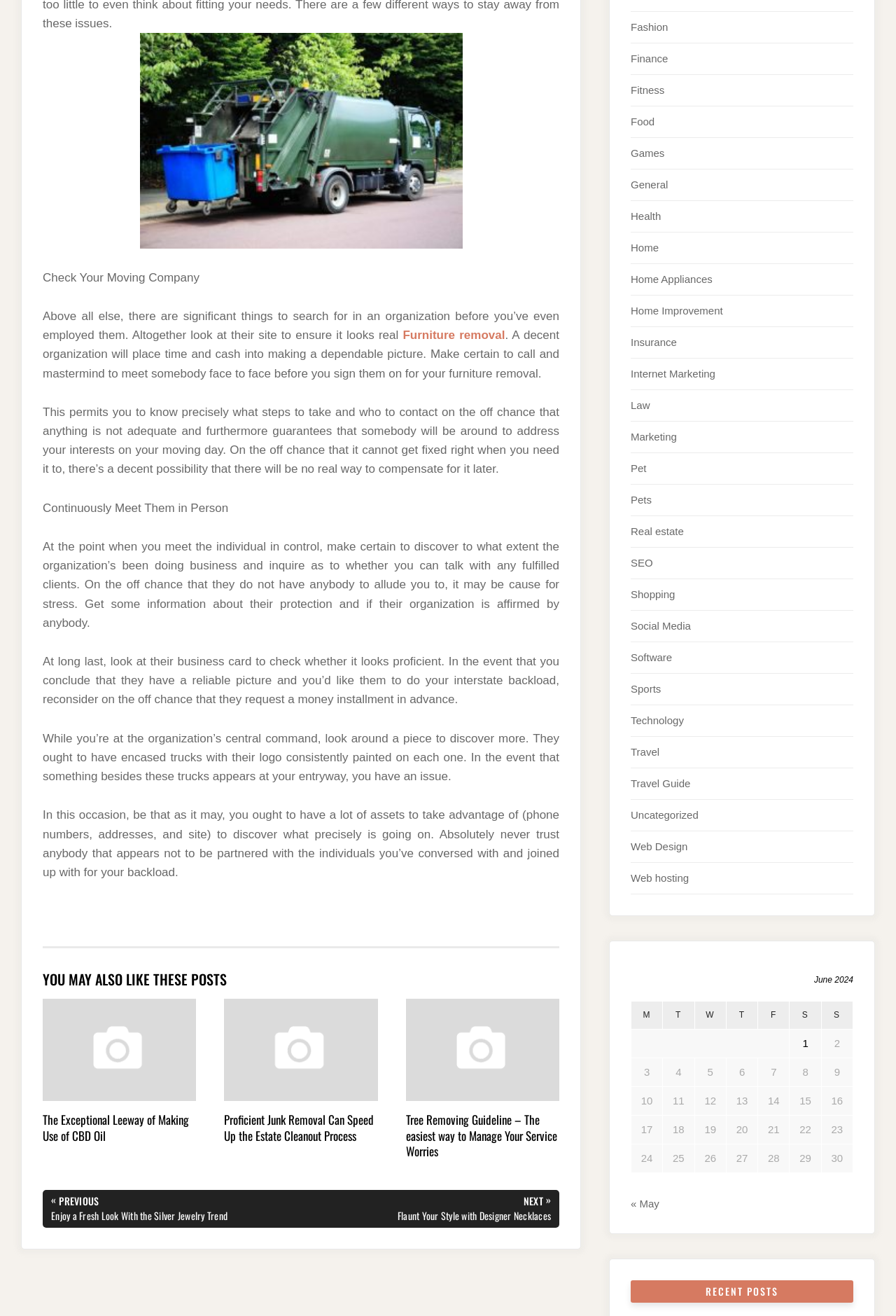Extract the bounding box coordinates of the UI element described: "Charity Work". Provide the coordinates in the format [left, top, right, bottom] with values ranging from 0 to 1.

None